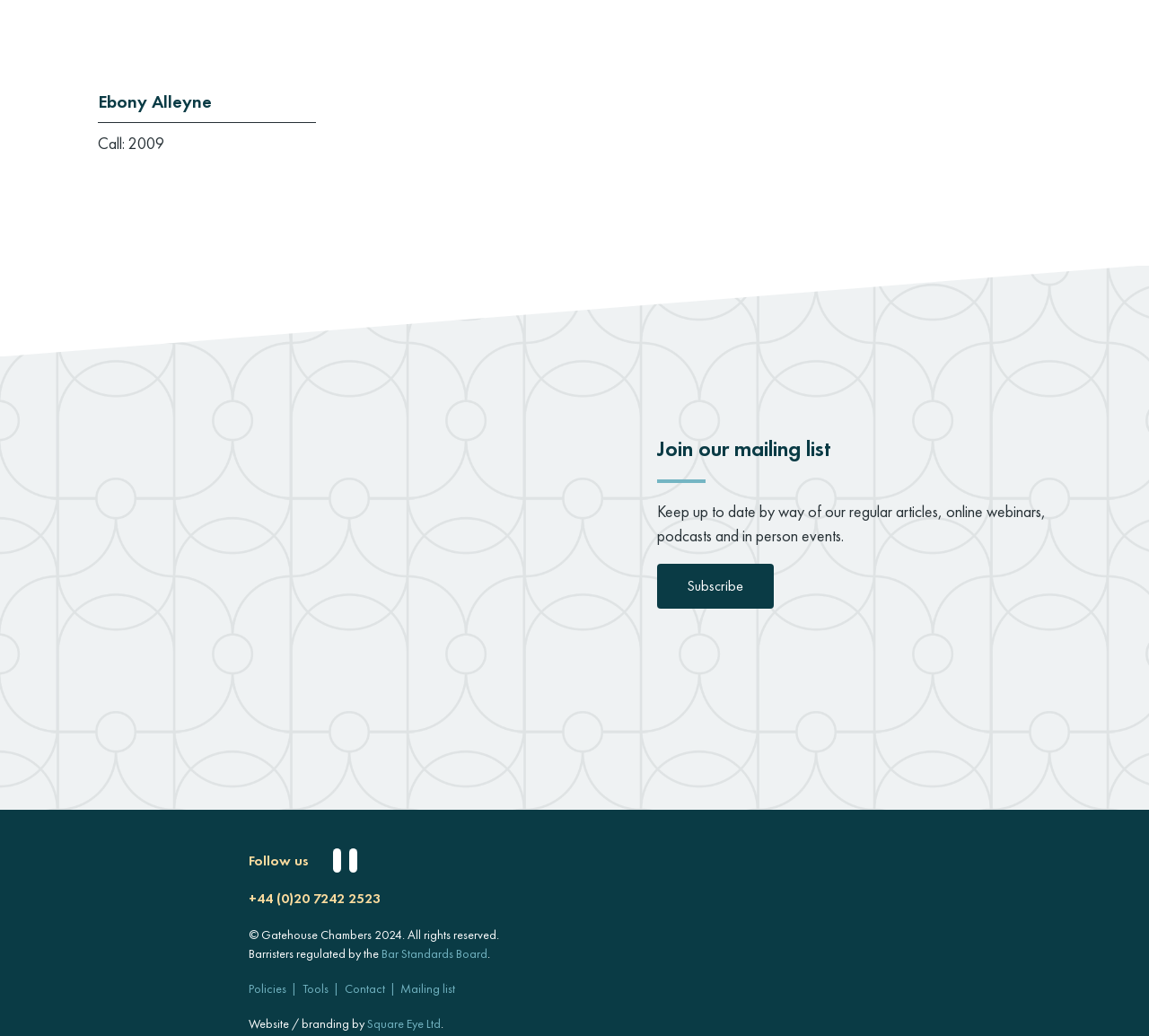Please specify the bounding box coordinates of the area that should be clicked to accomplish the following instruction: "Visit Gatehouse Chambers". The coordinates should consist of four float numbers between 0 and 1, i.e., [left, top, right, bottom].

[0.069, 0.86, 0.161, 0.876]